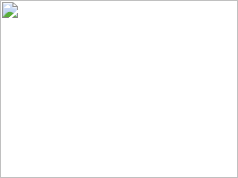What is the purpose of the imagery in automotive articles?
Using the details shown in the screenshot, provide a comprehensive answer to the question.

According to the caption, the purpose of the imagery in automotive articles is to engage readers and complement the text content regarding new automotive technologies and features, providing a more comprehensive understanding of the topic.